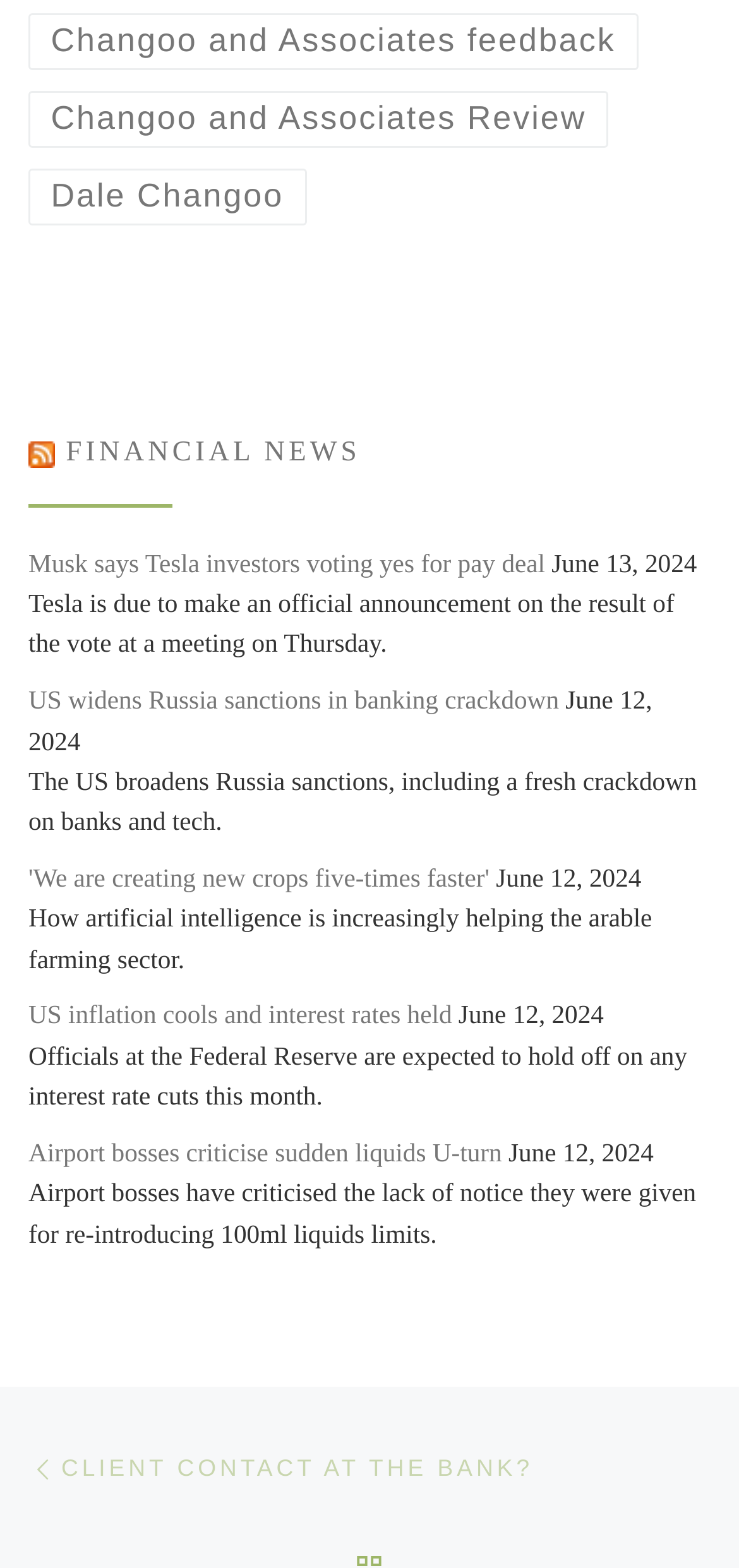Identify the bounding box for the UI element described as: "Changoo and Associates Review". Ensure the coordinates are four float numbers between 0 and 1, formatted as [left, top, right, bottom].

[0.038, 0.058, 0.824, 0.094]